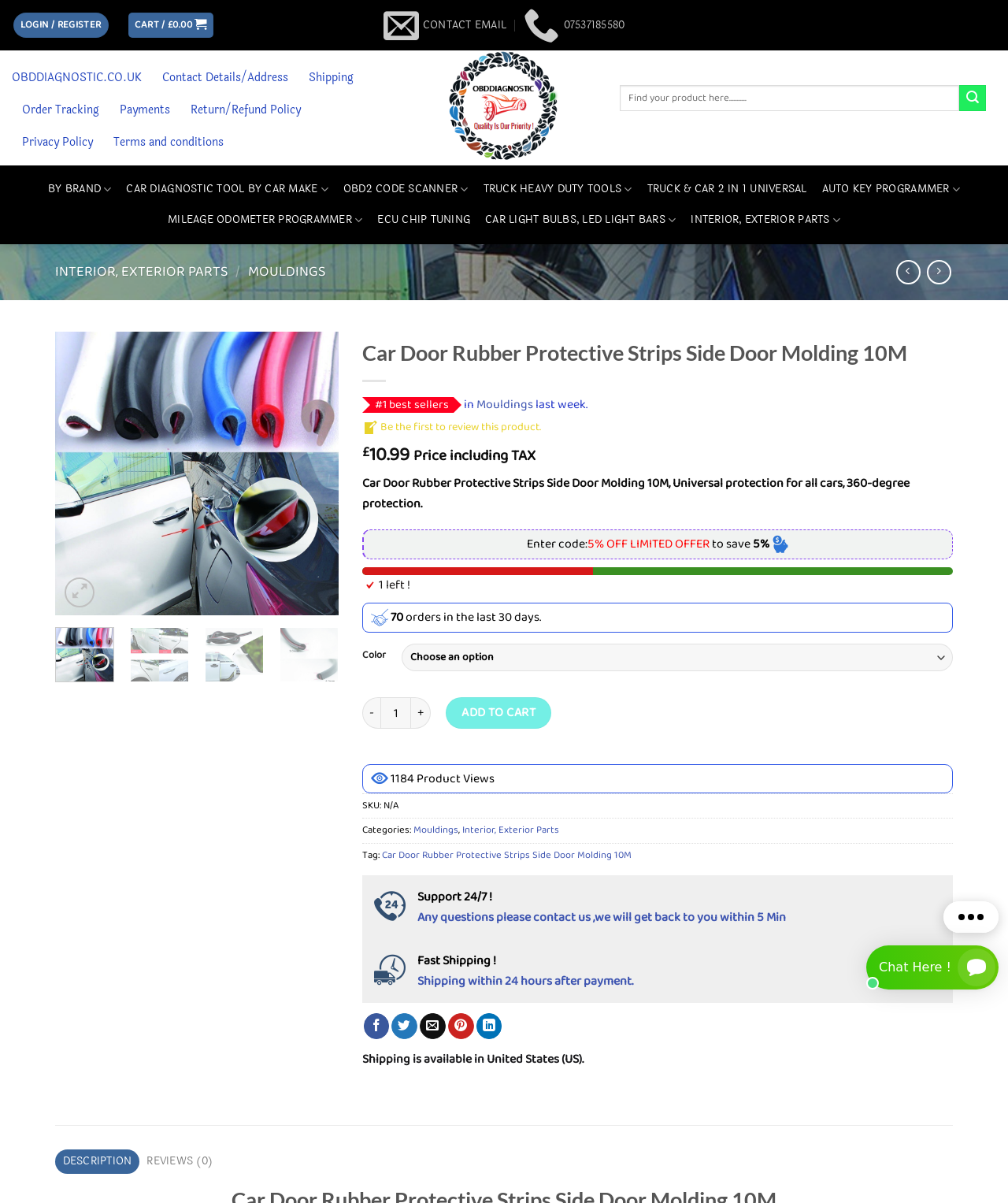Please find the bounding box for the UI element described by: "07537185580".

[0.52, 0.0, 0.62, 0.042]